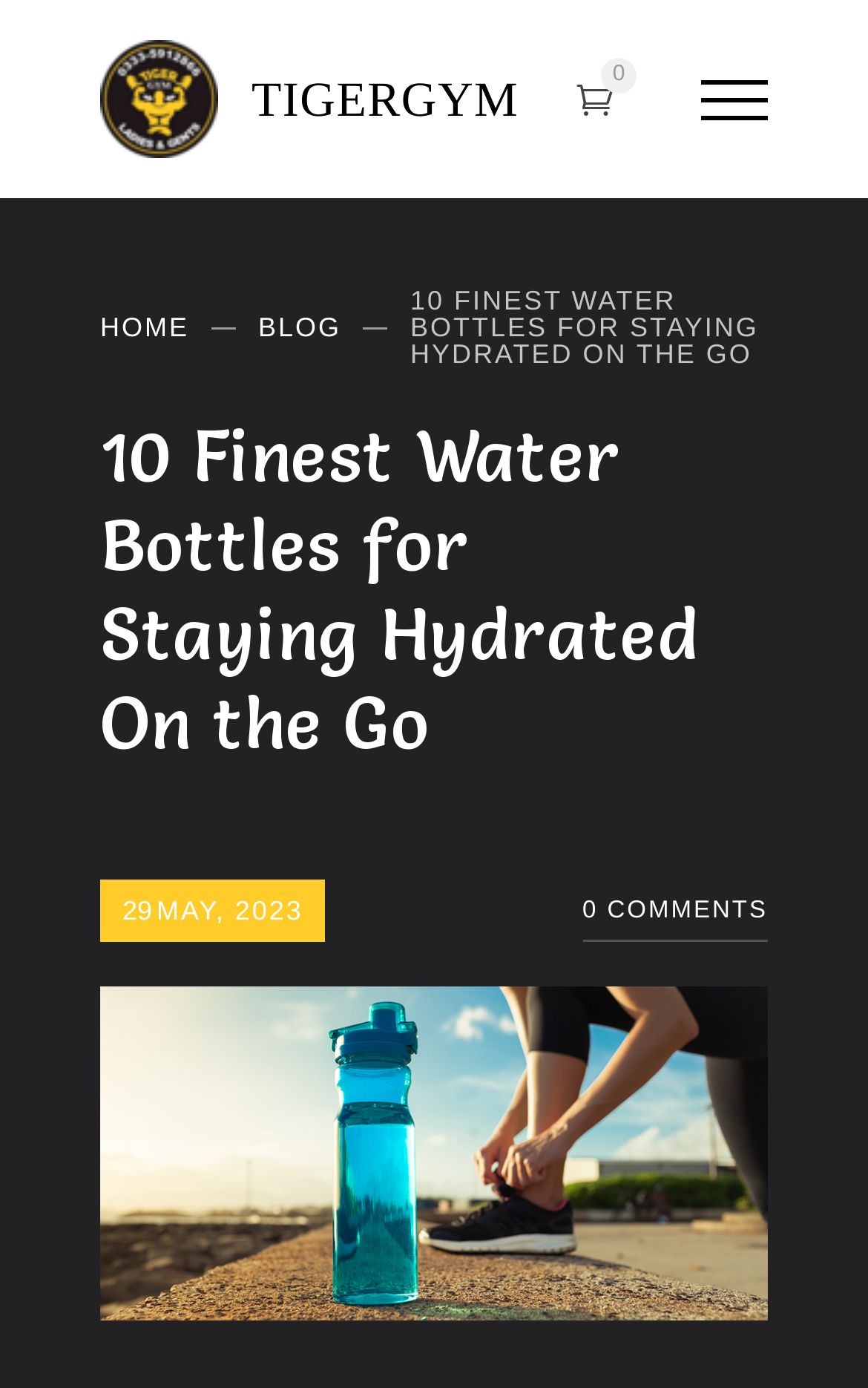Craft a detailed narrative of the webpage's structure and content.

The webpage is about Gym Fitness & Training Center, specifically featuring an article titled "10 Finest Water Bottles for Staying Hydrated On the Go". At the top left corner, there is a logo of Tiger Gym, accompanied by a link to the logo. To the right of the logo, there are three navigation links: "HOME", "BLOG", and an empty link. 

Below the navigation links, there is a heading that repeats the title of the article. The article's title is also displayed in a larger font size above the article's content. The article's content is not explicitly described in the accessibility tree, but it likely discusses the top water bottles for staying hydrated while on the go.

On the right side of the article's title, there is a section displaying the date "MAY, 2023" and the number "29", which might indicate the publication date and number of views or comments. At the bottom of the page, there are two links: "0 COMMENTS" and another link to the article title.